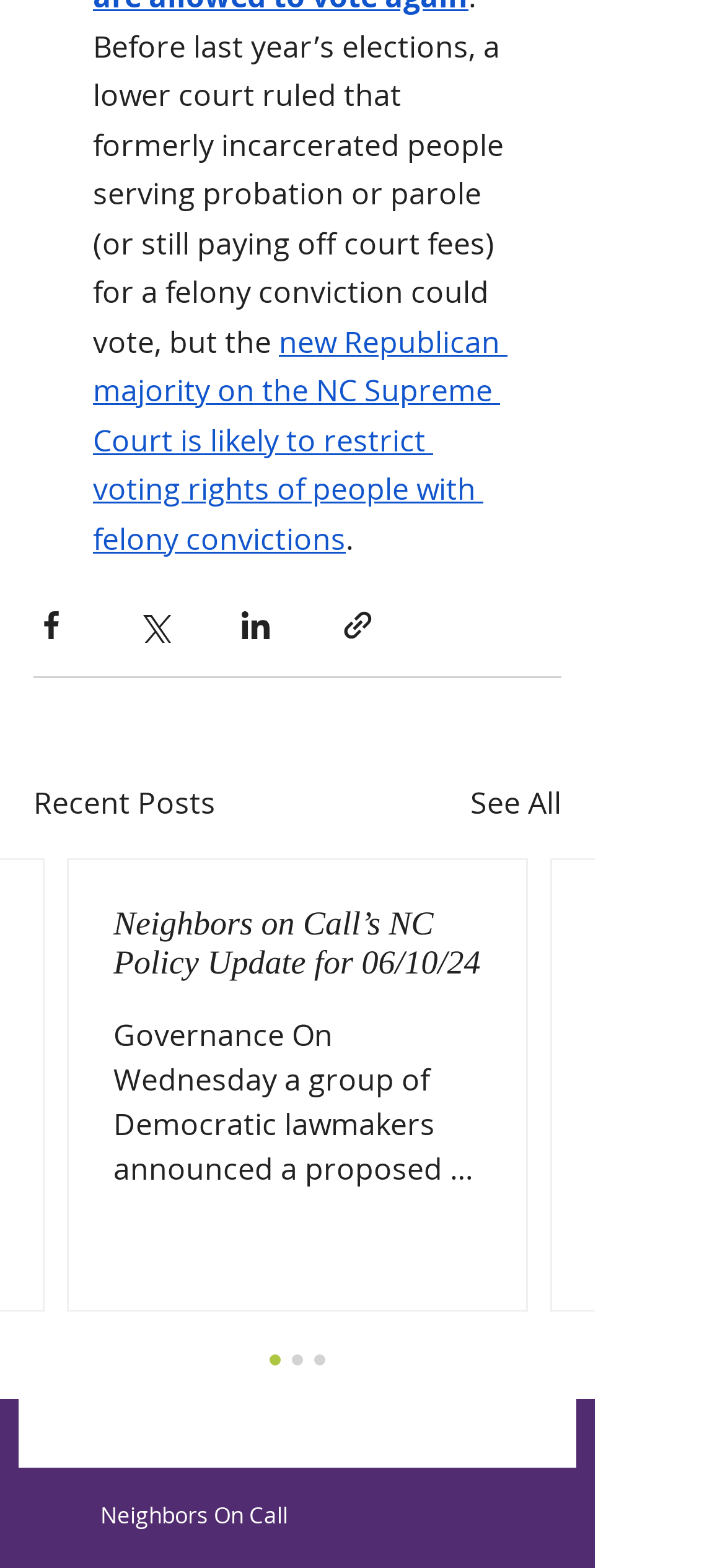How many buttons are available for sharing?
Offer a detailed and full explanation in response to the question.

I counted the number of buttons available for sharing the content, which includes Facebook, Twitter, LinkedIn, and link, and found 4 buttons.